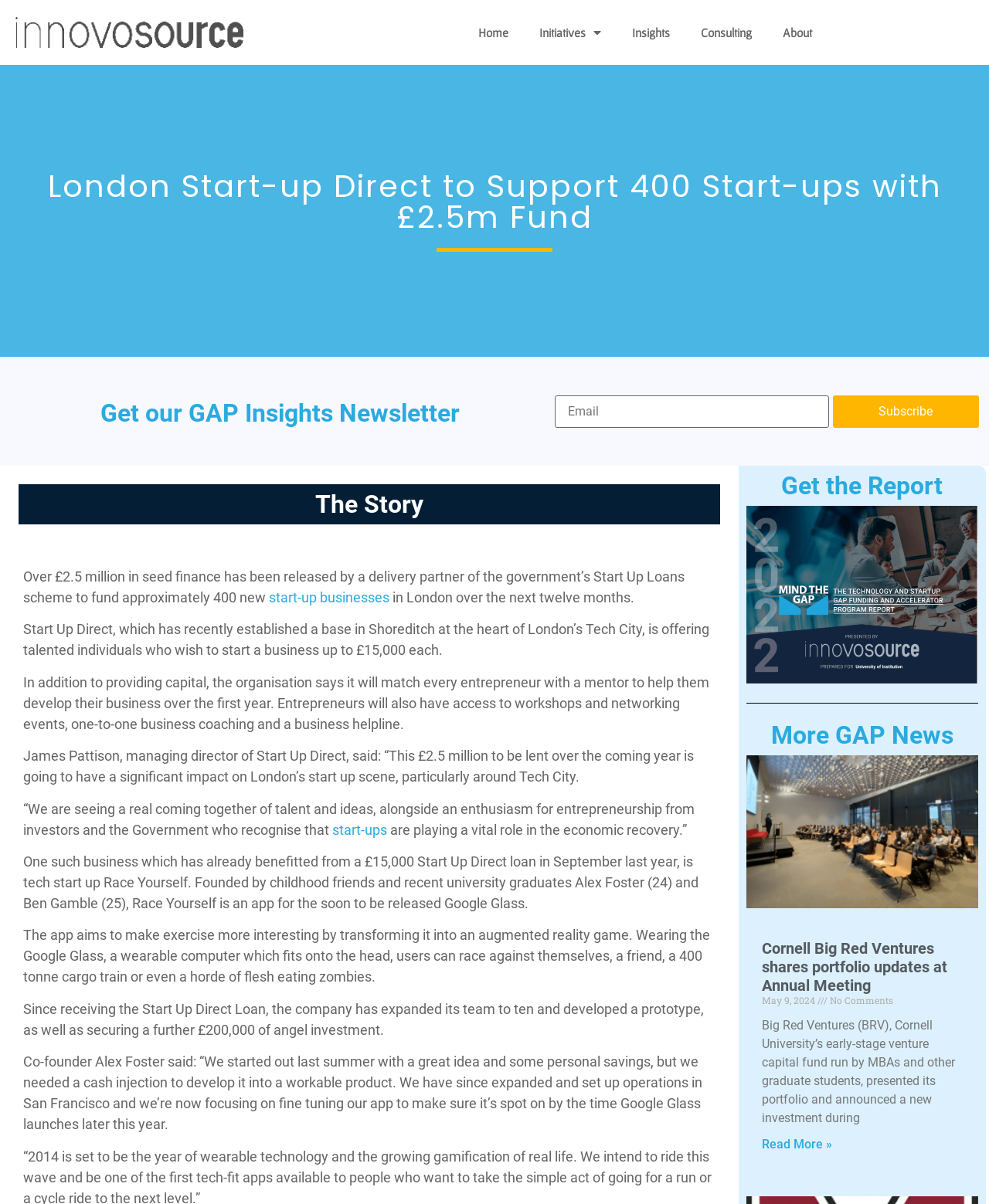Explain the webpage in detail.

This webpage is about London Start-up Direct, a delivery partner of the government's Start Up Loans scheme, which has released £2.5 million in seed finance to fund approximately 400 new start-up businesses in London. 

At the top of the page, there are six links: an empty link, "Home", "Initiatives" with a dropdown menu, "Insights", "Consulting", and "About". 

Below the links, there is a main heading "London Start-up Direct to Support 400 Start-ups with £2.5m Fund". 

On the left side of the page, there is a section with a heading "Get our GAP Insights Newsletter" and a form to subscribe to the newsletter with an "Email" textbox and a "Subscribe" button.

The main content of the page is divided into several sections. The first section is about the story of London Start-up Direct, which provides funding and support to start-up businesses in London. The text explains that the organization will match every entrepreneur with a mentor and provide access to workshops, networking events, and one-to-one business coaching.

The next section features a quote from James Pattison, managing director of Start Up Direct, who comments on the impact of the £2.5 million funding on London's start-up scene.

The following section tells the story of Race Yourself, a tech start-up that has already benefited from a £15,000 Start Up Direct loan. The text describes the app developed by the company, which aims to make exercise more interesting by transforming it into an augmented reality game.

On the right side of the page, there are two sections. The top section has a heading "Get the Report" with a link, and the bottom section has a heading "More GAP News" with a list of news articles, including one about Cornell Big Red Ventures sharing portfolio updates at its Annual Meeting.